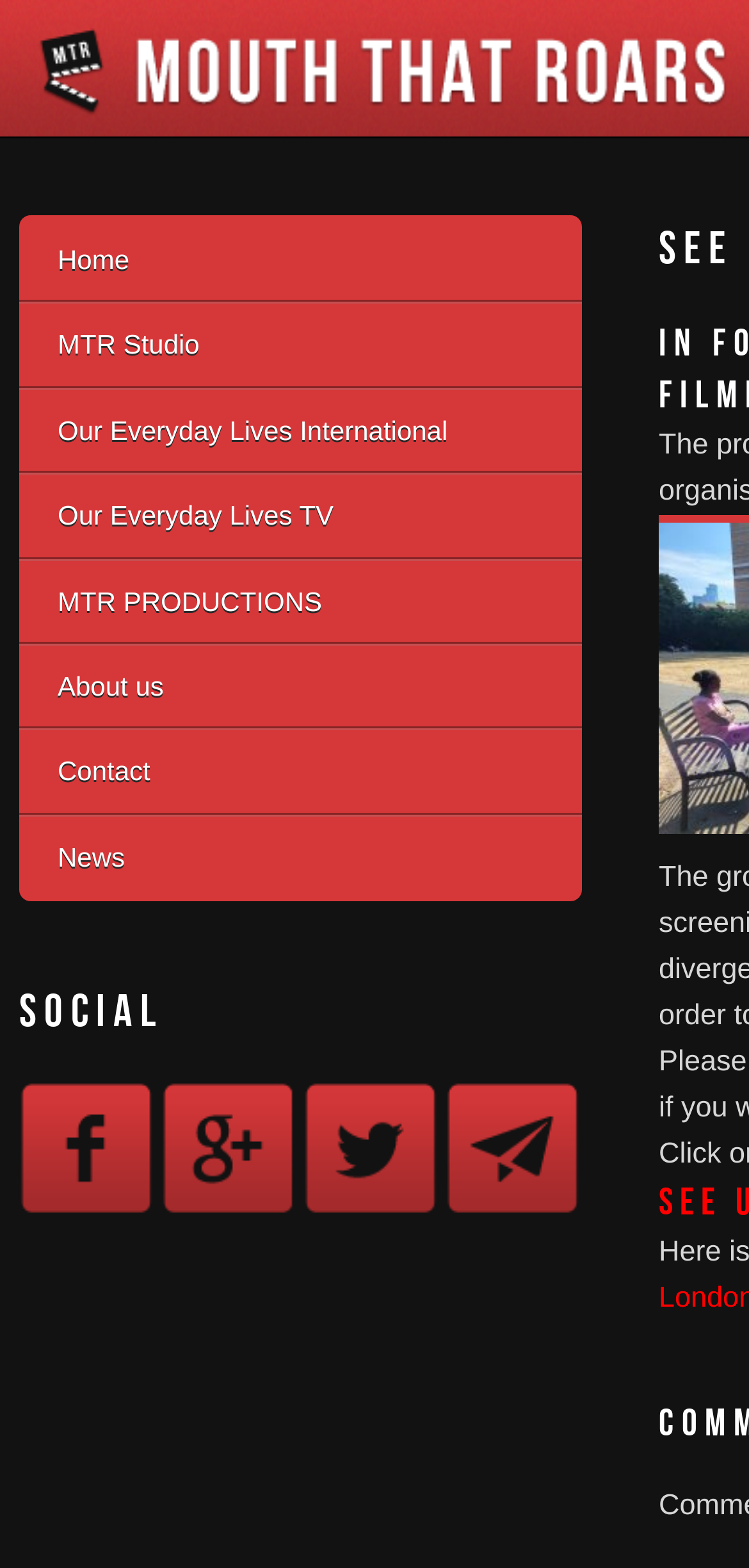Determine the bounding box coordinates for the UI element matching this description: "Contact".

[0.077, 0.478, 0.777, 0.506]